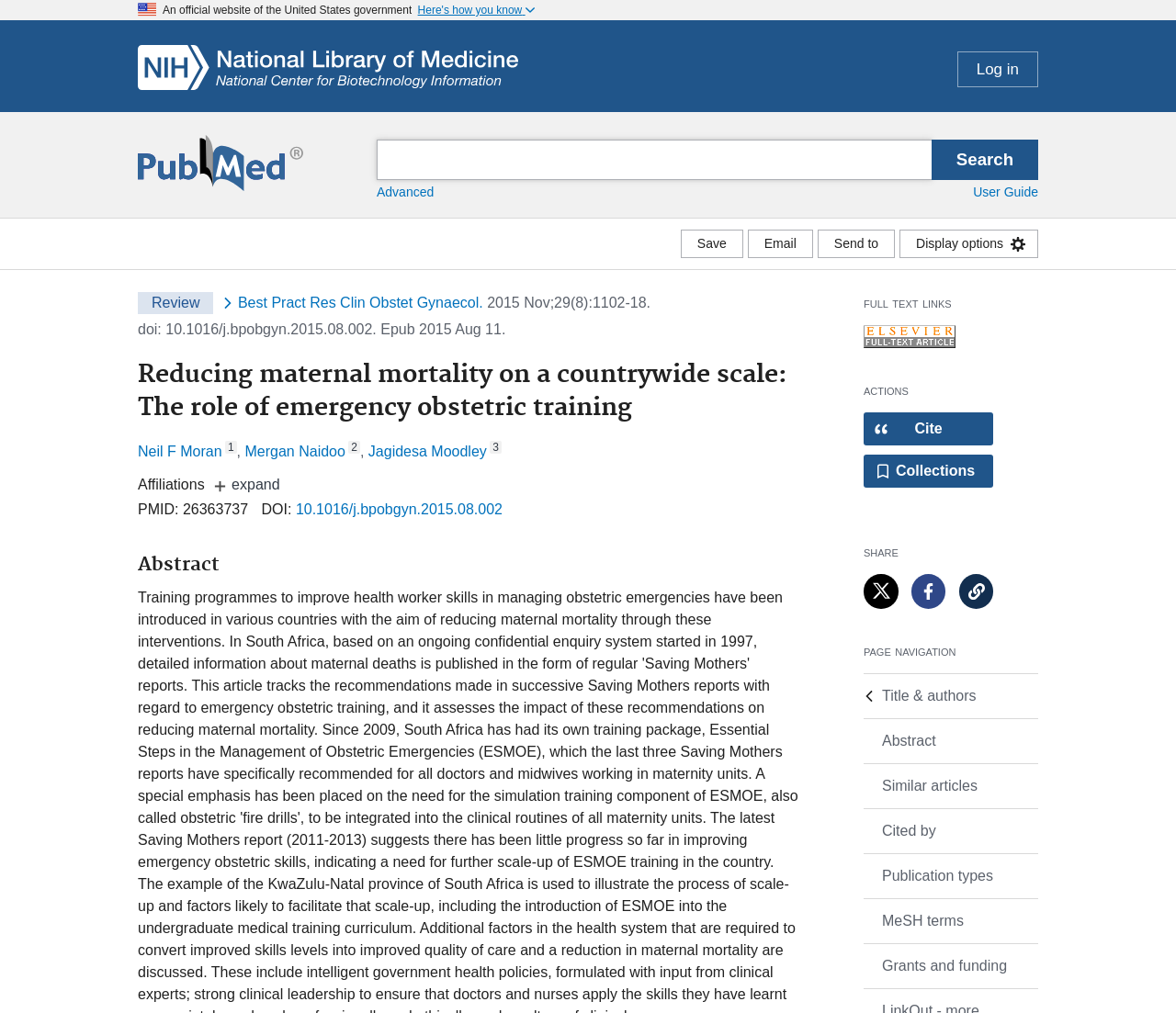Pinpoint the bounding box coordinates of the area that must be clicked to complete this instruction: "Share the article on Twitter".

[0.734, 0.567, 0.764, 0.601]